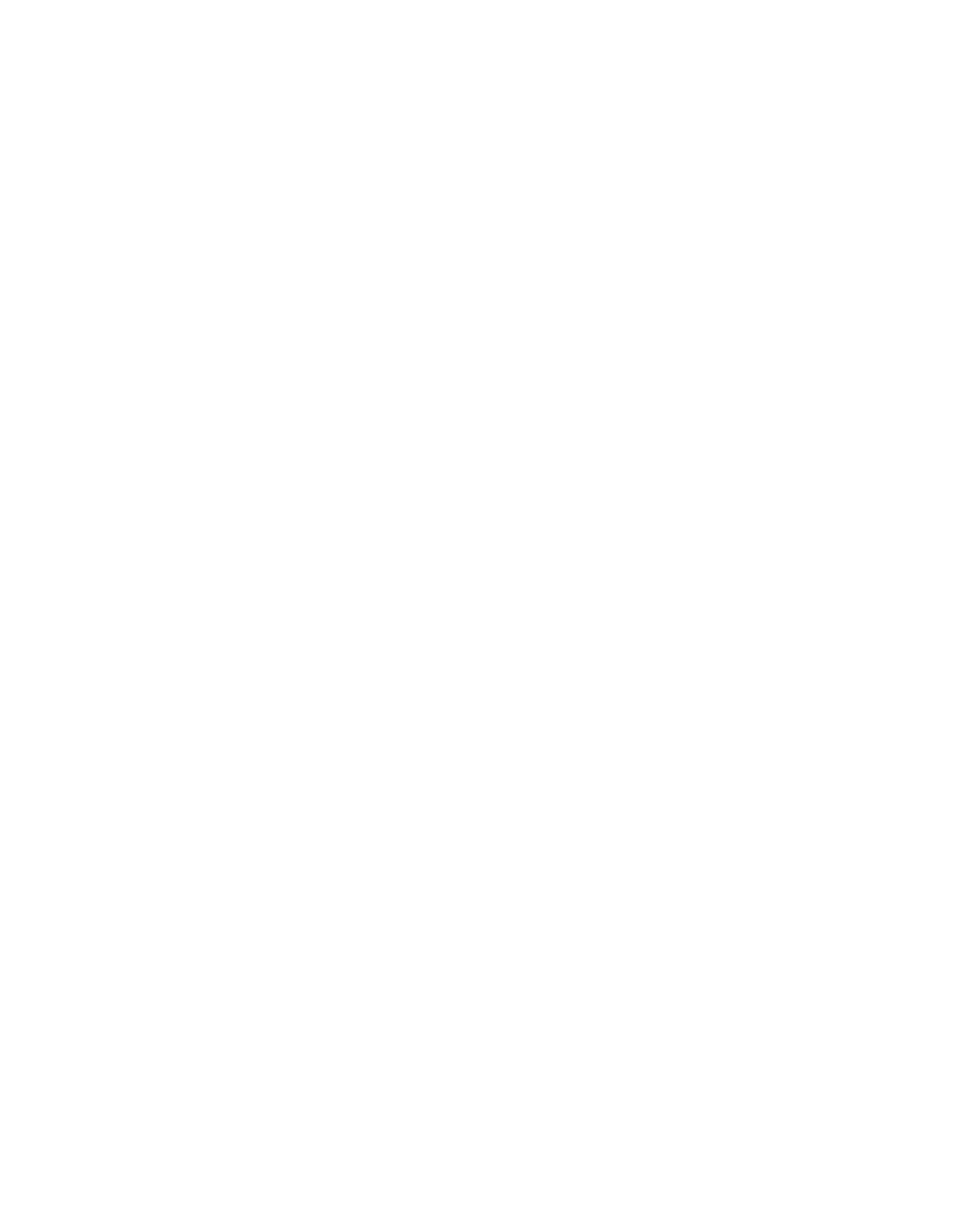Extract the bounding box for the UI element that matches this description: "Drop us a line".

[0.349, 0.506, 0.651, 0.554]